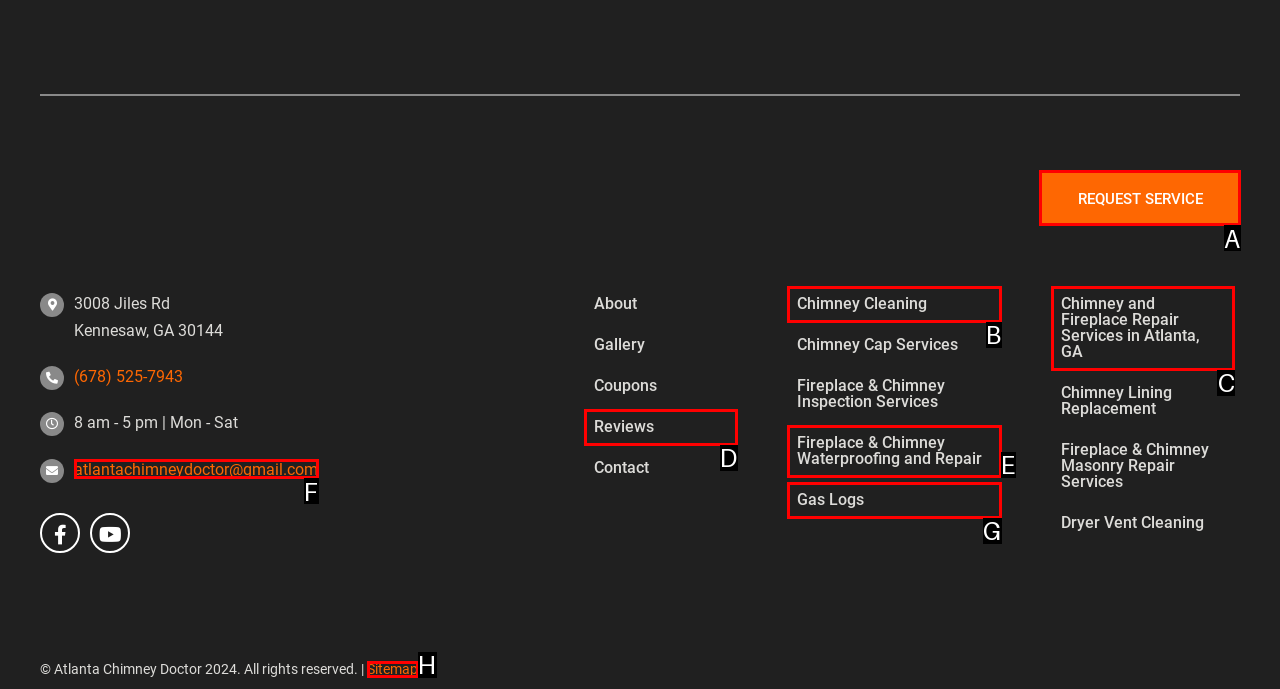For the given instruction: Click the 'Request Service' button, determine which boxed UI element should be clicked. Answer with the letter of the corresponding option directly.

A